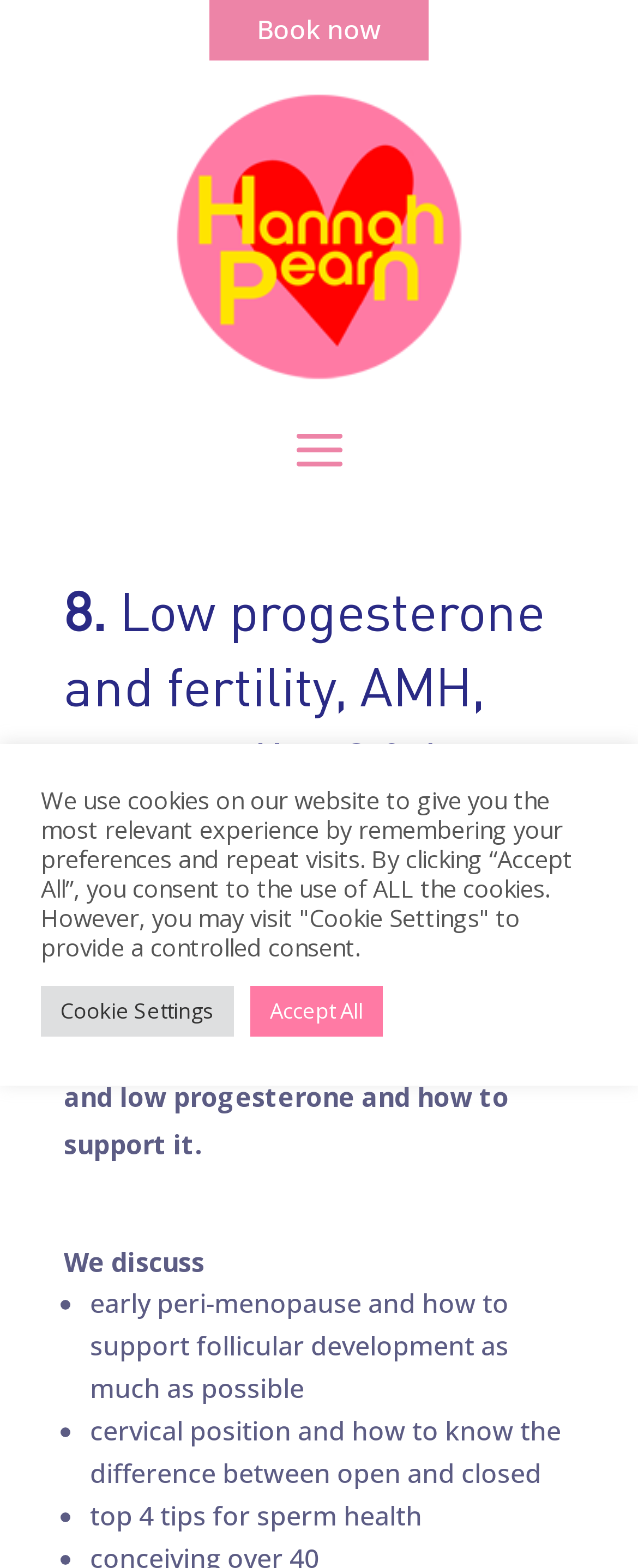Provide a thorough description of this webpage.

This webpage appears to be a Q&A episode focused on fertility and reproductive health. At the top, there is a prominent heading that reads "8. Low progesterone and fertility, AMH, egg quality Q&A - Hannah Pearn". Below this heading, there is a brief summary of the episode, which mentions that it covers various topics including sperm health, peri-menopause, conceiving over 40, and low progesterone.

On the top-right side, there are two links, one of which is a "Book now" button. Below these links, there is an image, which is likely a profile picture or a logo. 

The main content of the webpage is divided into sections, with each section marked by a bullet point. The first section discusses early peri-menopause and how to support follicular development. The second section talks about cervical position and how to know the difference between open and closed. The third section provides top 4 tips for sperm health.

At the bottom of the page, there is a notice about cookies, which informs users that the website uses cookies to provide a personalized experience. There are two buttons, "Cookie Settings" and "Accept All", which allow users to manage their cookie preferences.

Overall, the webpage appears to be a informative resource for individuals seeking information on fertility and reproductive health.